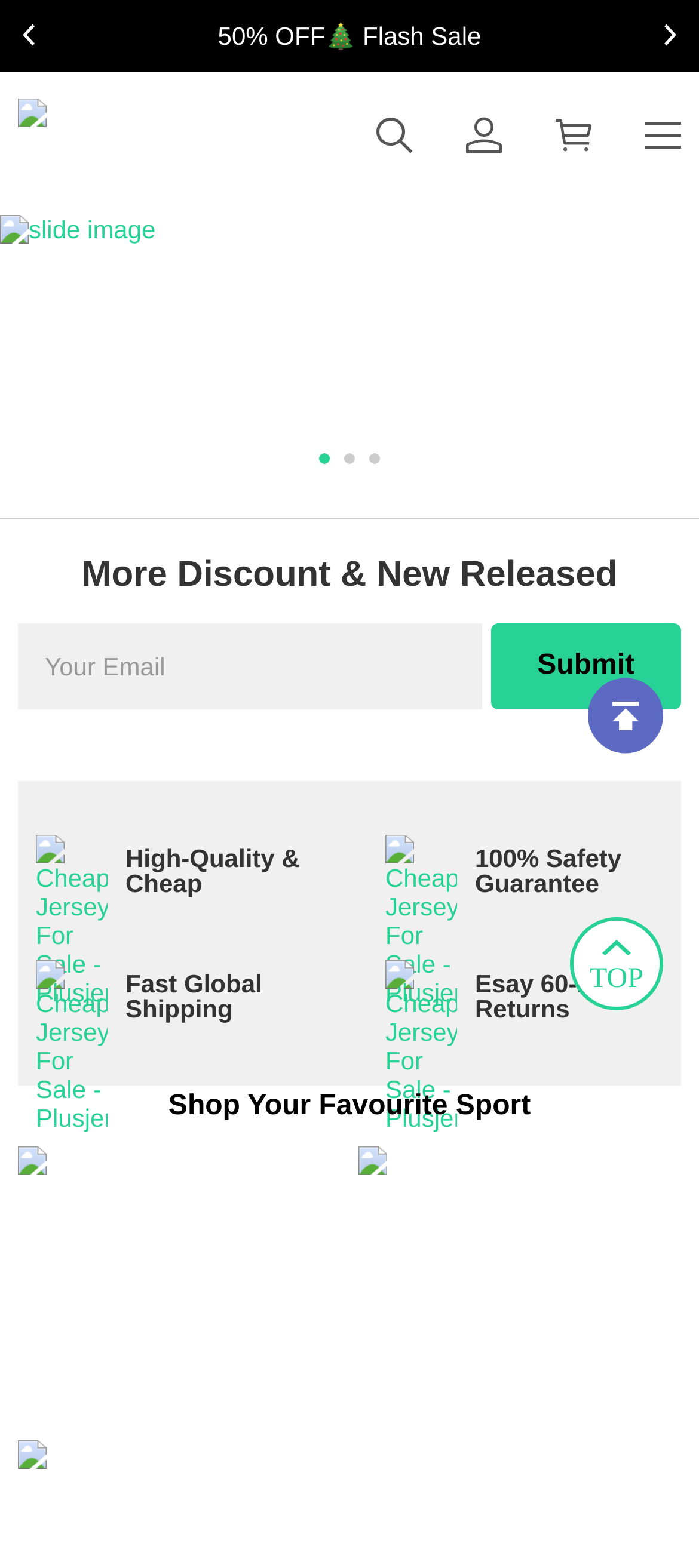Identify the bounding box coordinates of the clickable region to carry out the given instruction: "Browse Philadelphia Eagles Jerseys".

[0.0, 0.137, 1.0, 0.278]